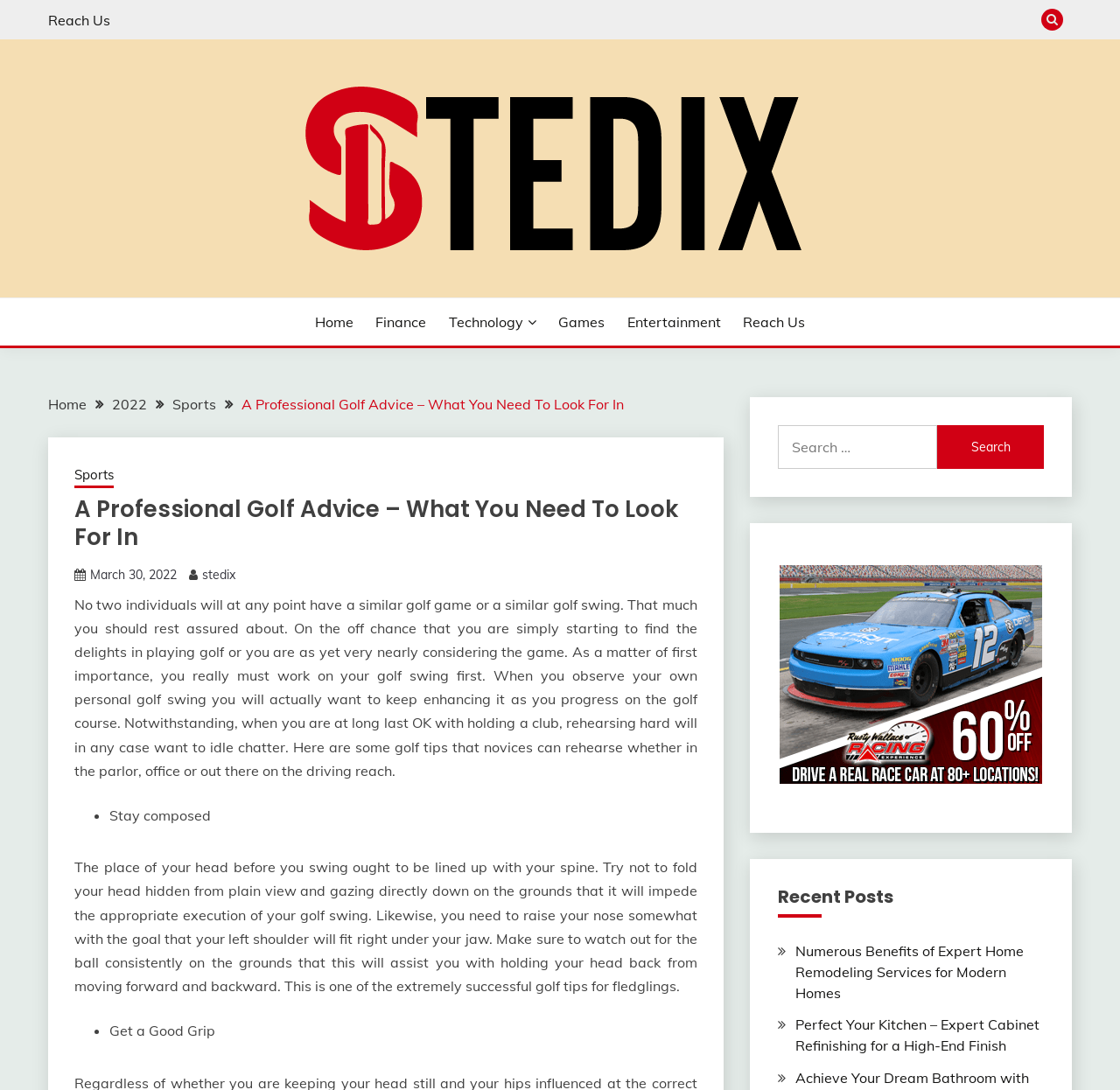Identify the bounding box coordinates for the element you need to click to achieve the following task: "Search for something". Provide the bounding box coordinates as four float numbers between 0 and 1, in the form [left, top, right, bottom].

[0.694, 0.39, 0.932, 0.43]